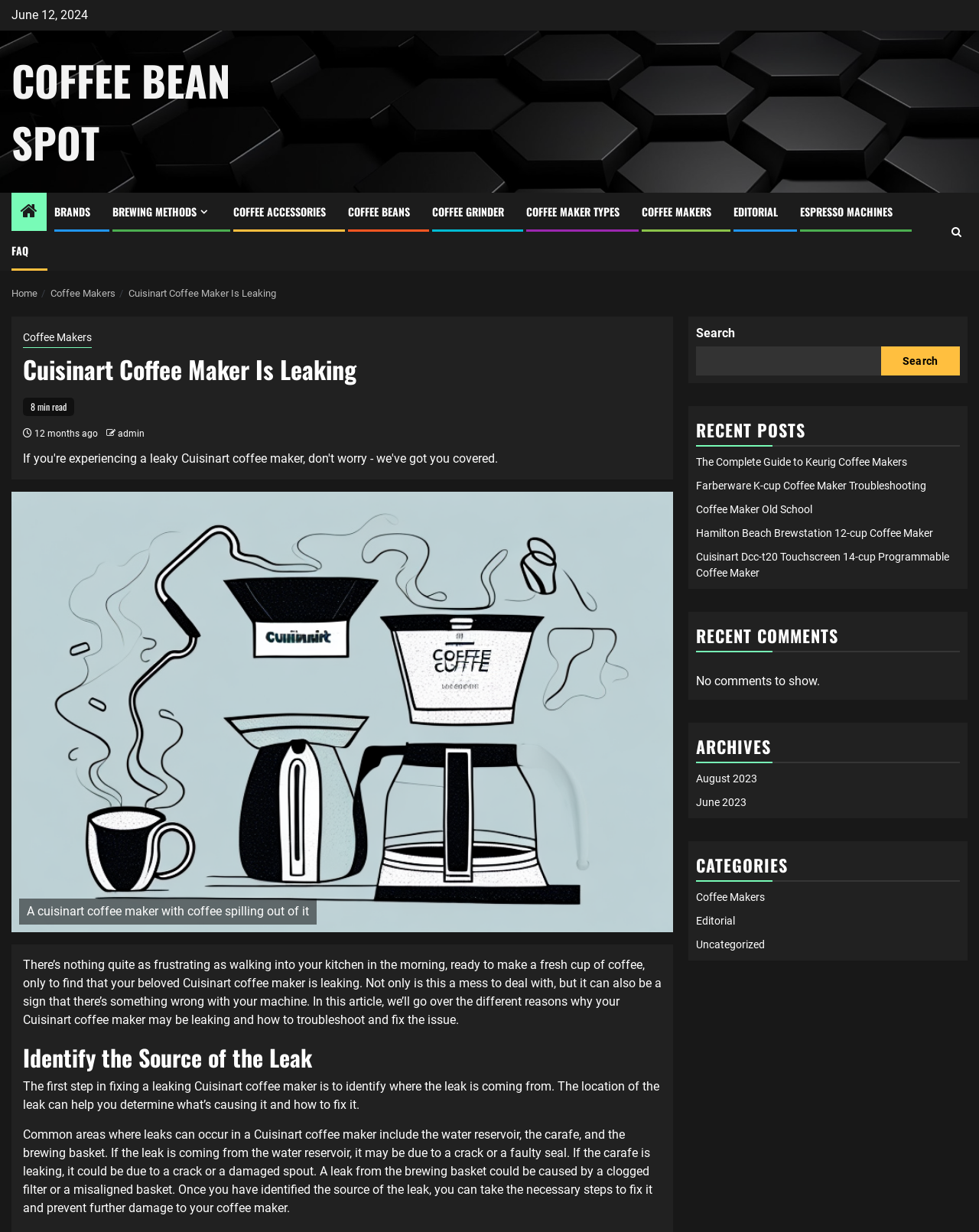Pinpoint the bounding box coordinates for the area that should be clicked to perform the following instruction: "Search for something".

[0.711, 0.281, 0.9, 0.304]